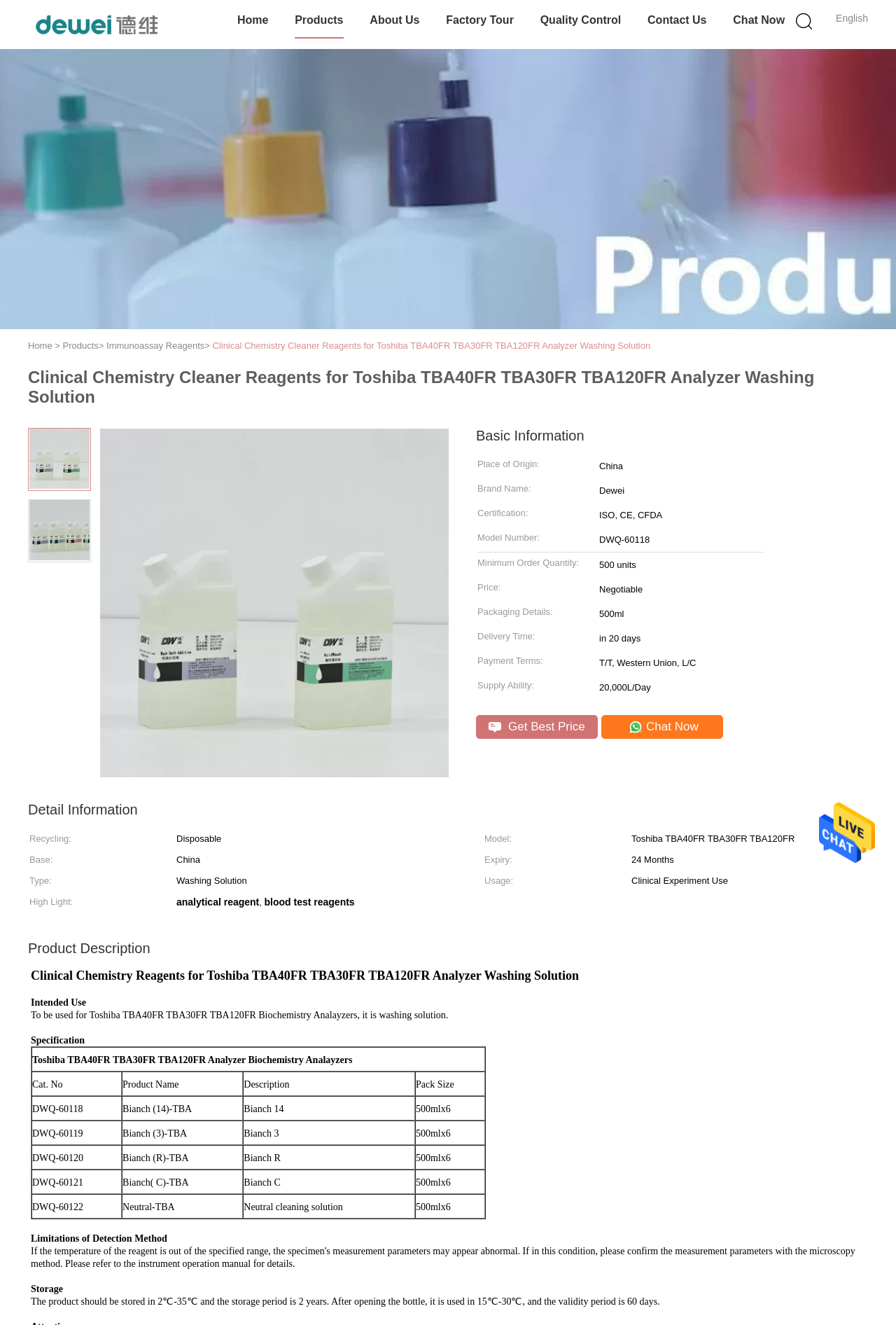What is the intended use of the product?
Please answer the question with a single word or phrase, referencing the image.

For Toshiba TBA40FR TBA30FR TBA120FR Biochemistry Analyzers